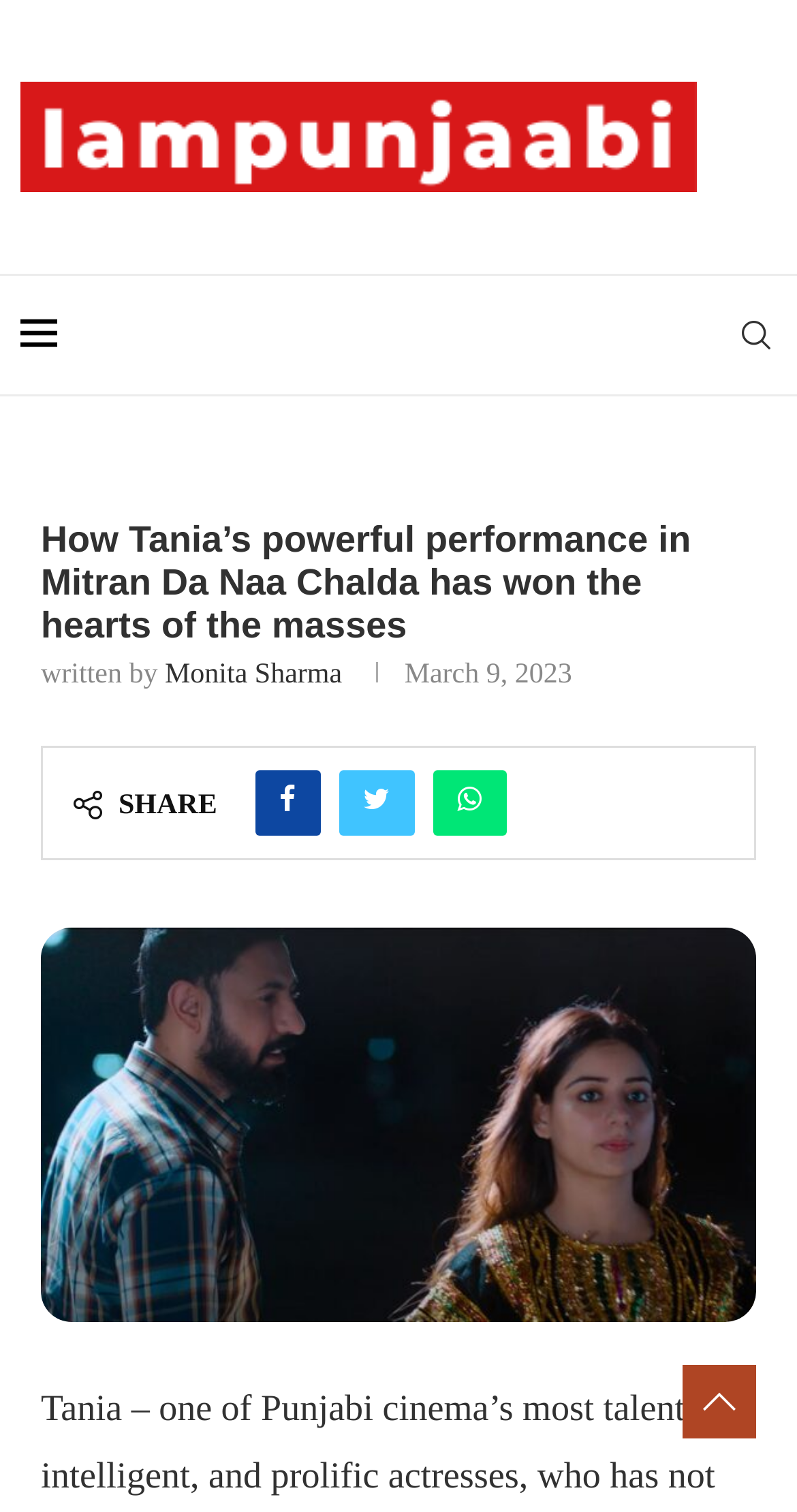What is the date of the article?
From the details in the image, answer the question comprehensively.

The answer can be found by looking at the time section of the article, where it displays the date 'March 9, 2023'.